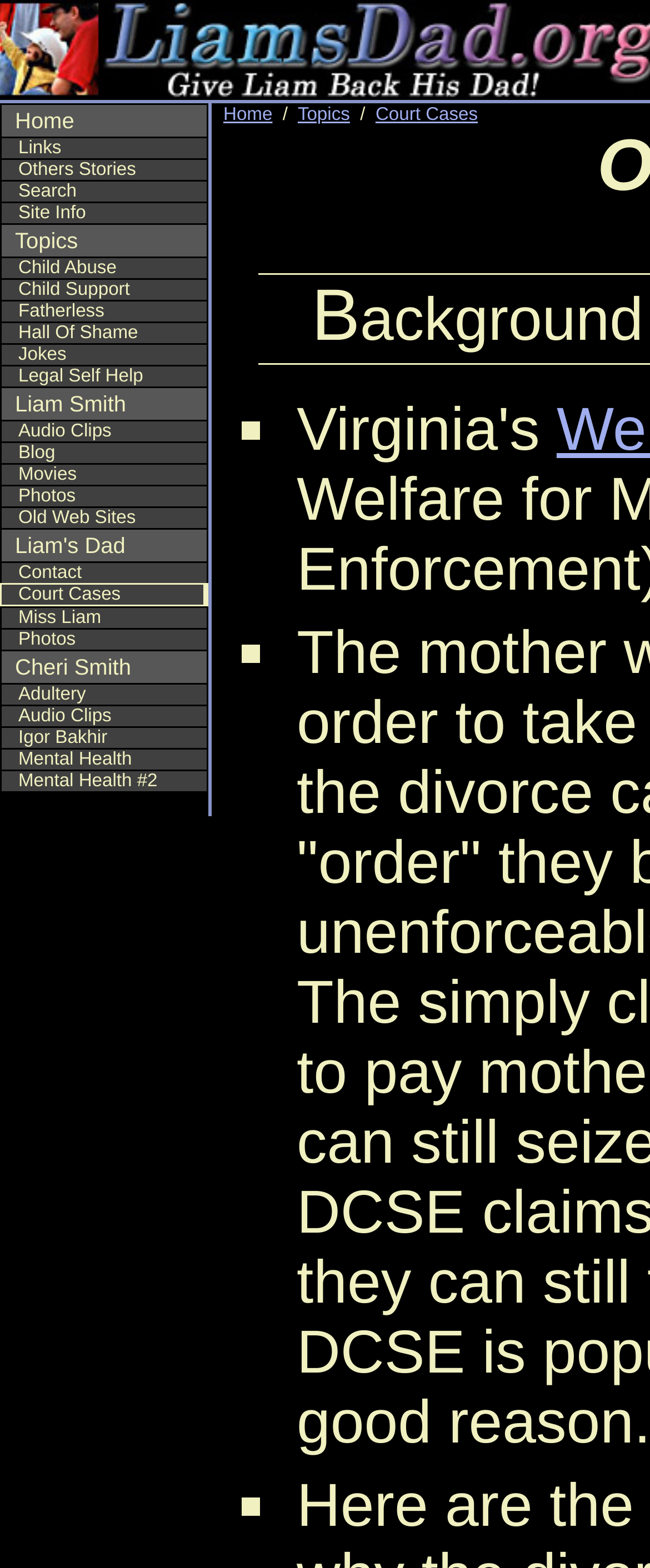Determine the bounding box coordinates of the element's region needed to click to follow the instruction: "view child abuse stories". Provide these coordinates as four float numbers between 0 and 1, formatted as [left, top, right, bottom].

[0.0, 0.164, 0.321, 0.177]